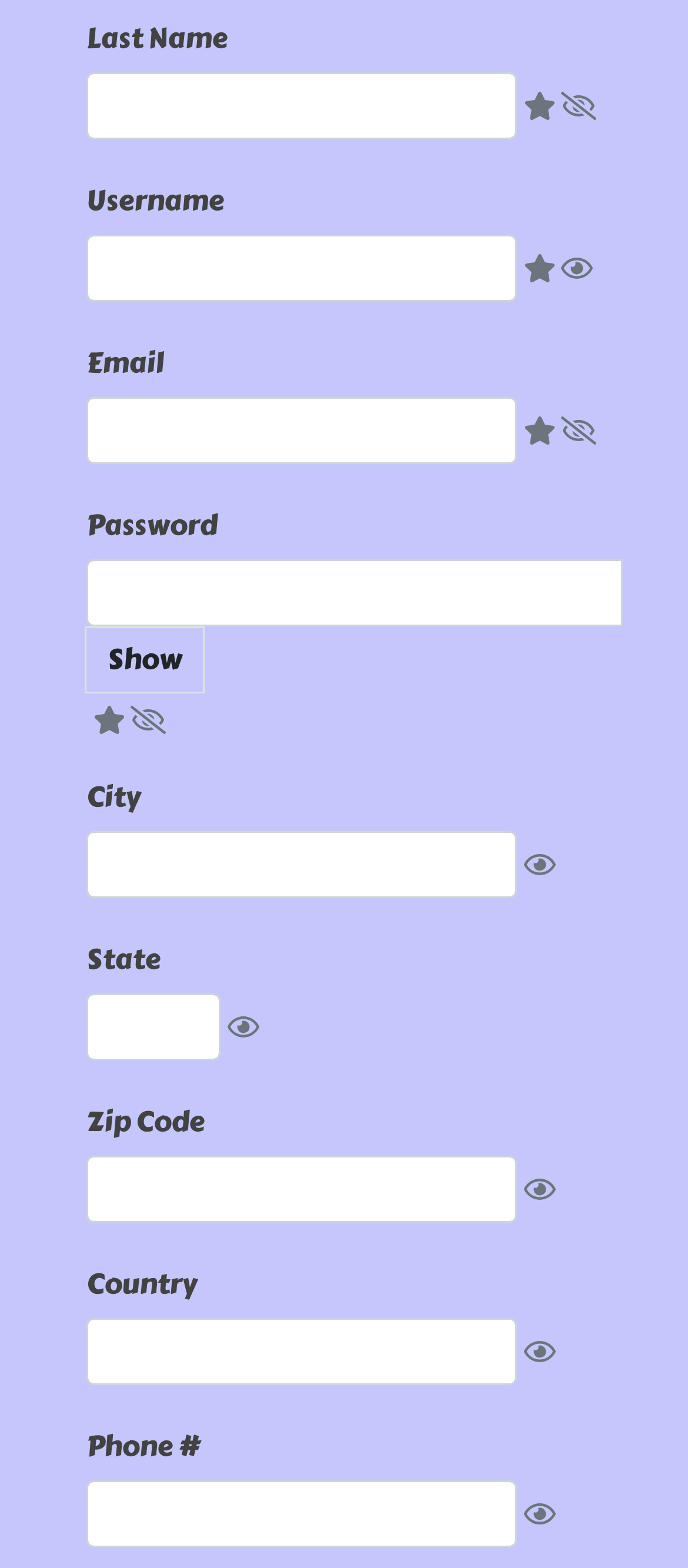Predict the bounding box of the UI element based on this description: "parent_node: Show name="password"".

[0.126, 0.357, 0.905, 0.399]